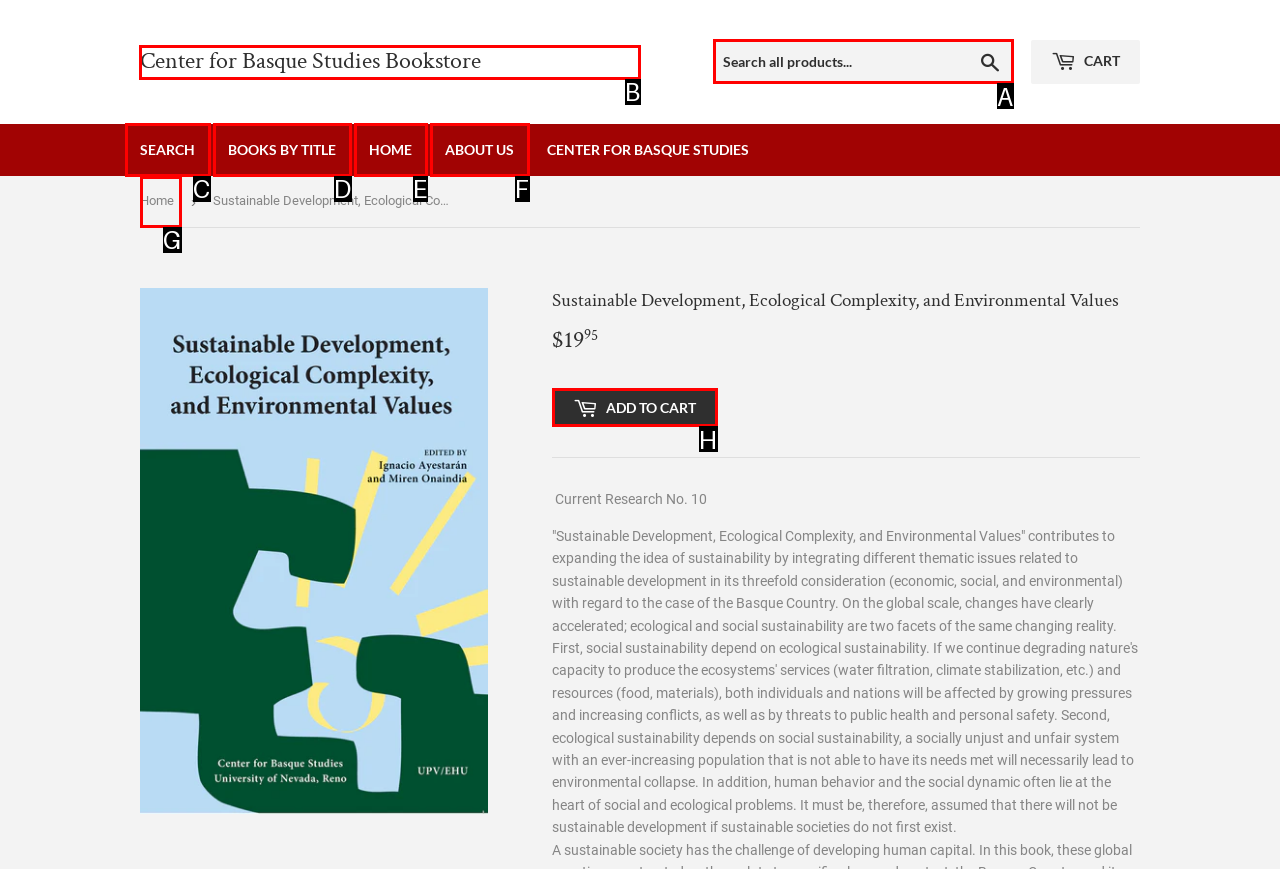From the given choices, which option should you click to complete this task: Click the About Us link? Answer with the letter of the correct option.

None